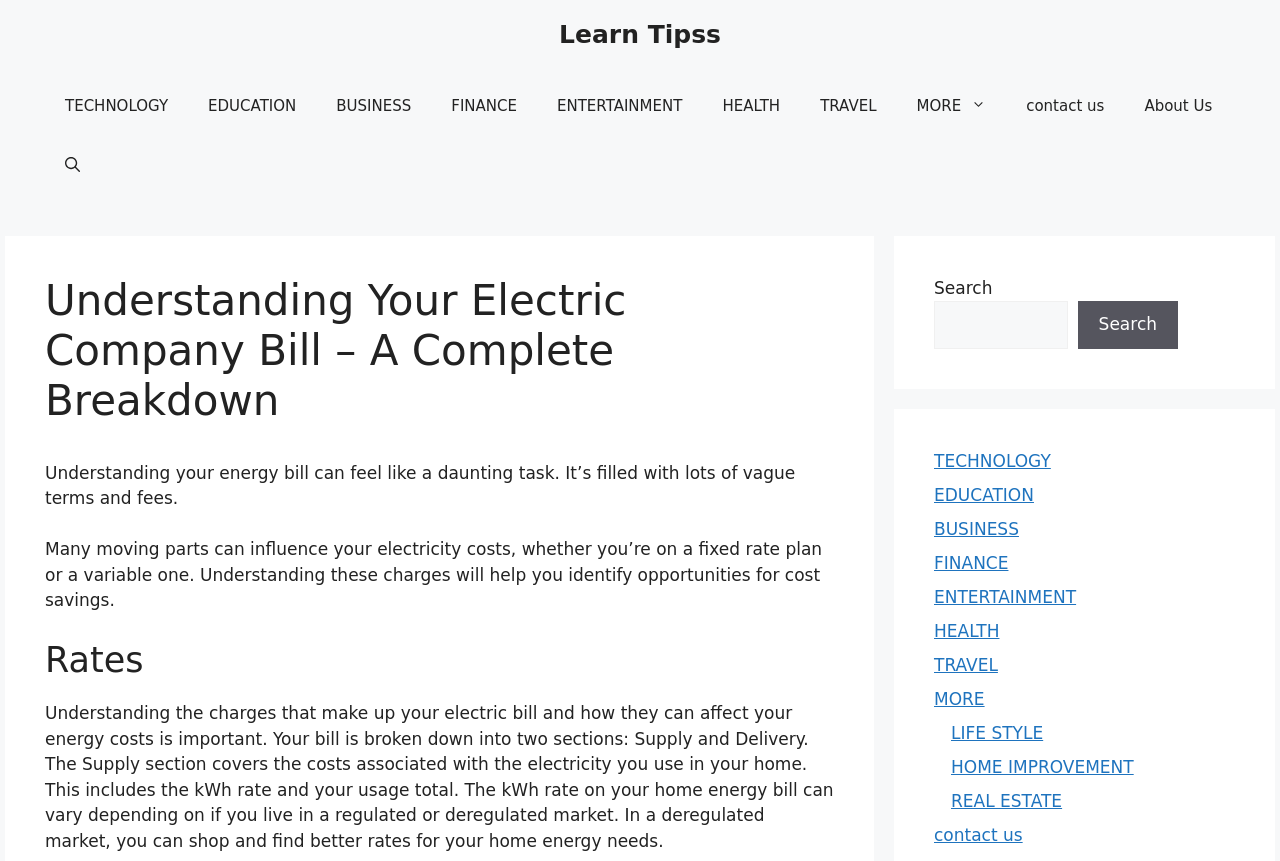What is the purpose of understanding electric bill charges?
Provide a thorough and detailed answer to the question.

According to the webpage, understanding the charges on an electric bill can help identify opportunities for cost savings. This suggests that by understanding the breakdown of the bill, individuals can find ways to reduce their energy costs.